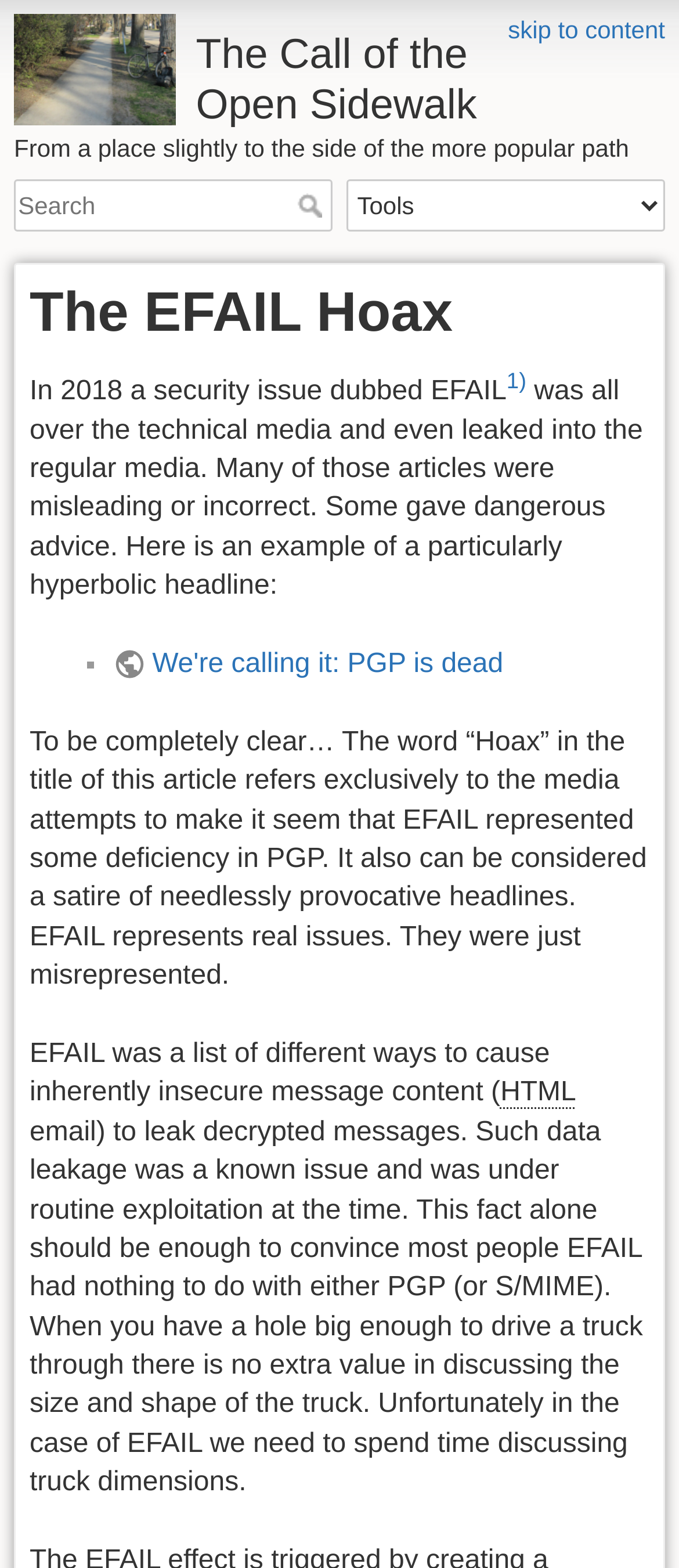Provide a single word or phrase answer to the question: 
What is the main topic of this webpage?

EFail Hoax